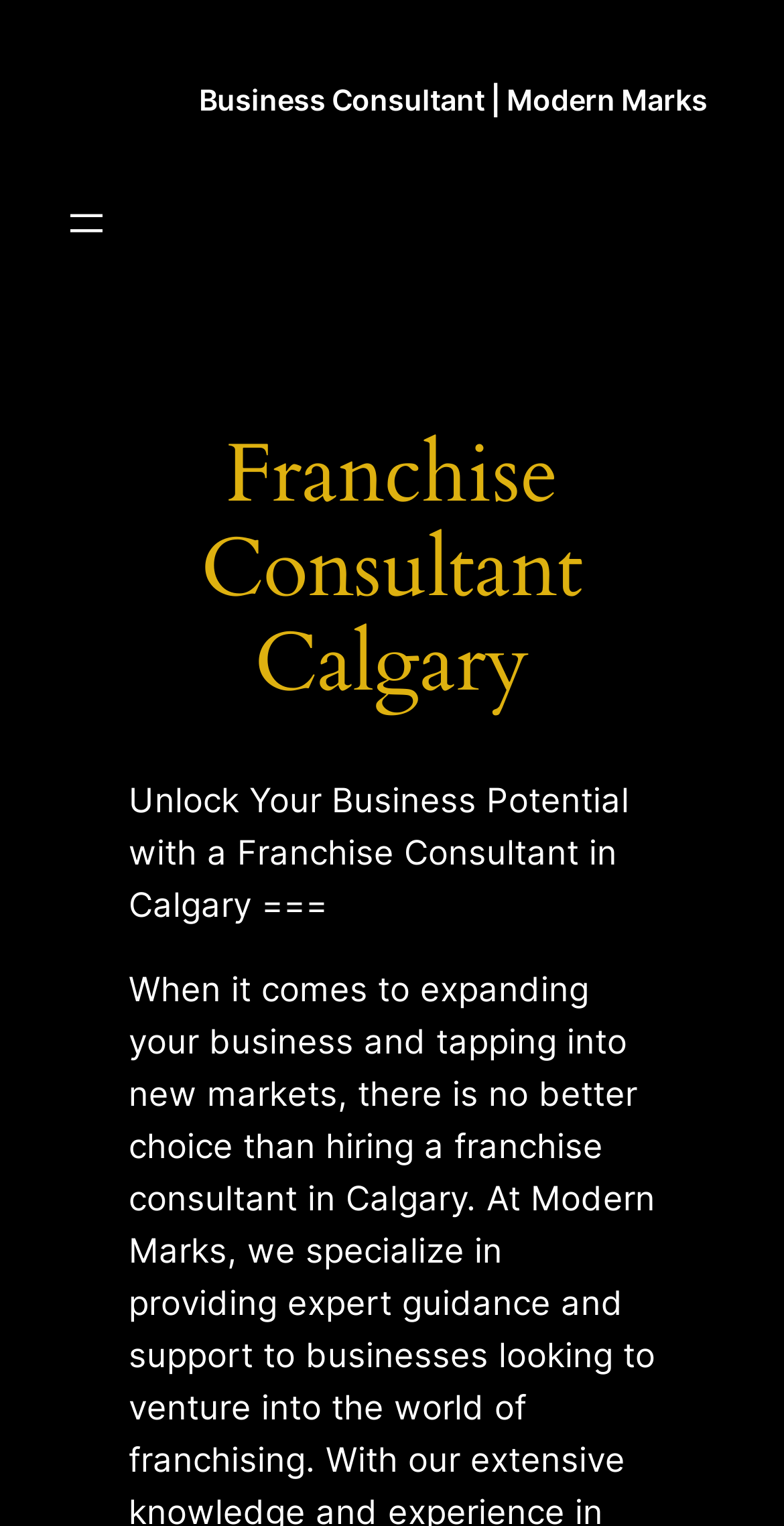Answer succinctly with a single word or phrase:
What is the name of the business consultant?

Modern Marks